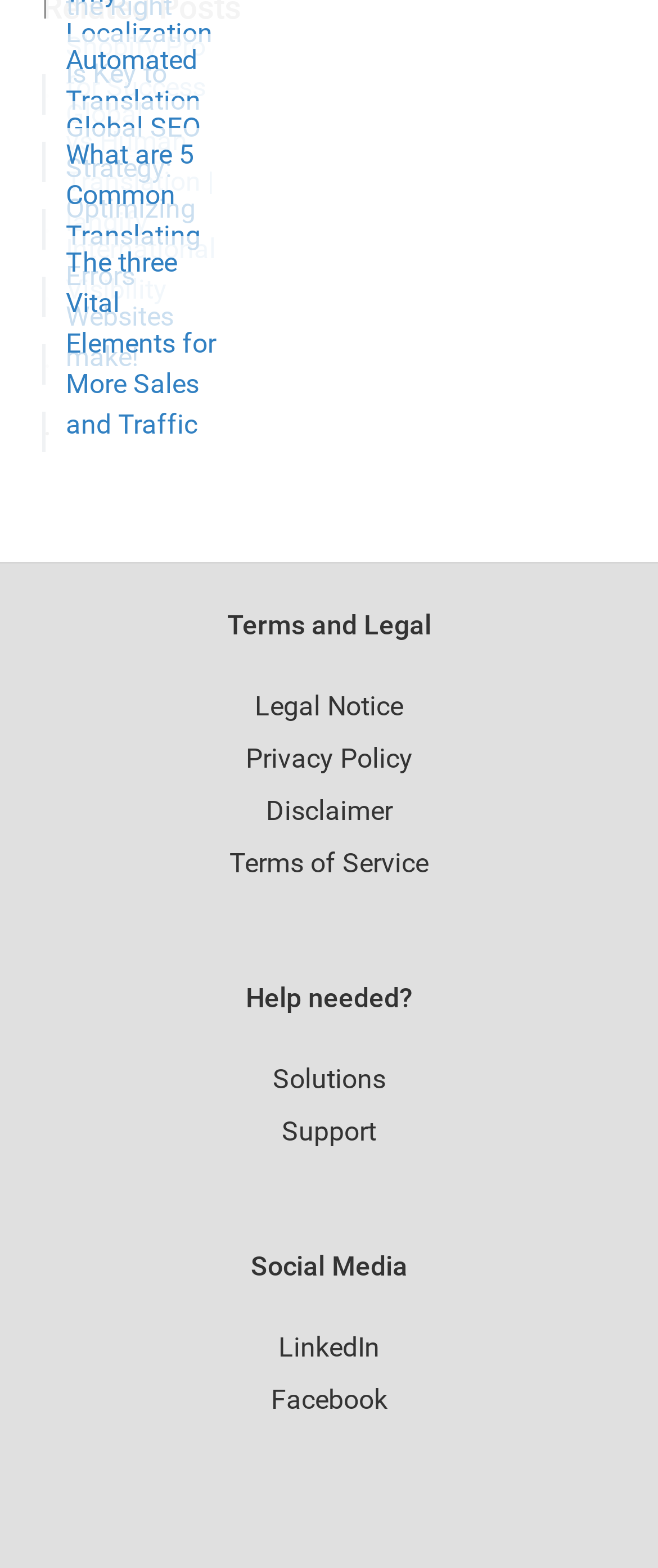Pinpoint the bounding box coordinates of the clickable element to carry out the following instruction: "Visit the LinkedIn page."

[0.423, 0.849, 0.577, 0.869]